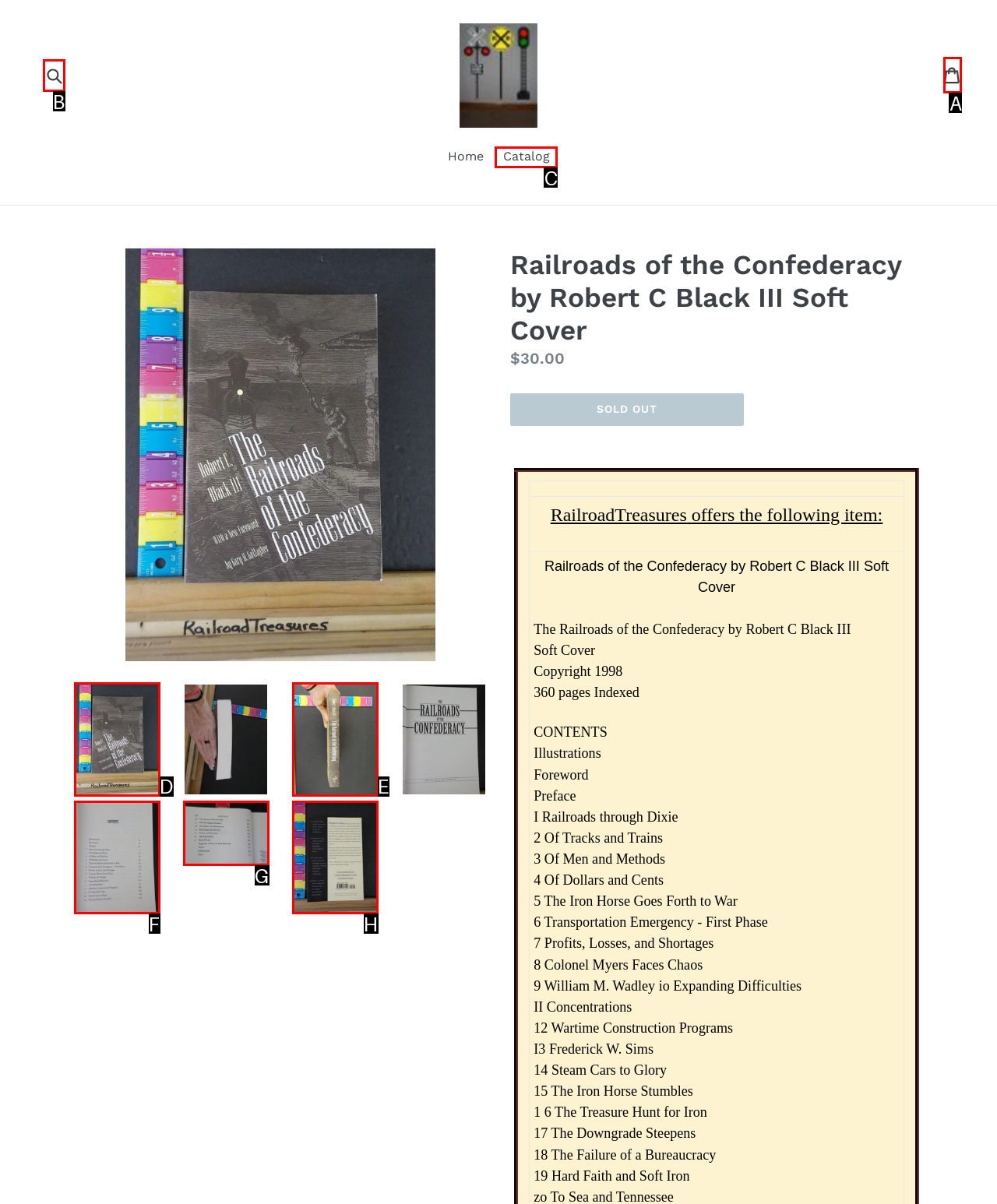Identify the HTML element that corresponds to the description: Cart Cart Provide the letter of the matching option directly from the choices.

A